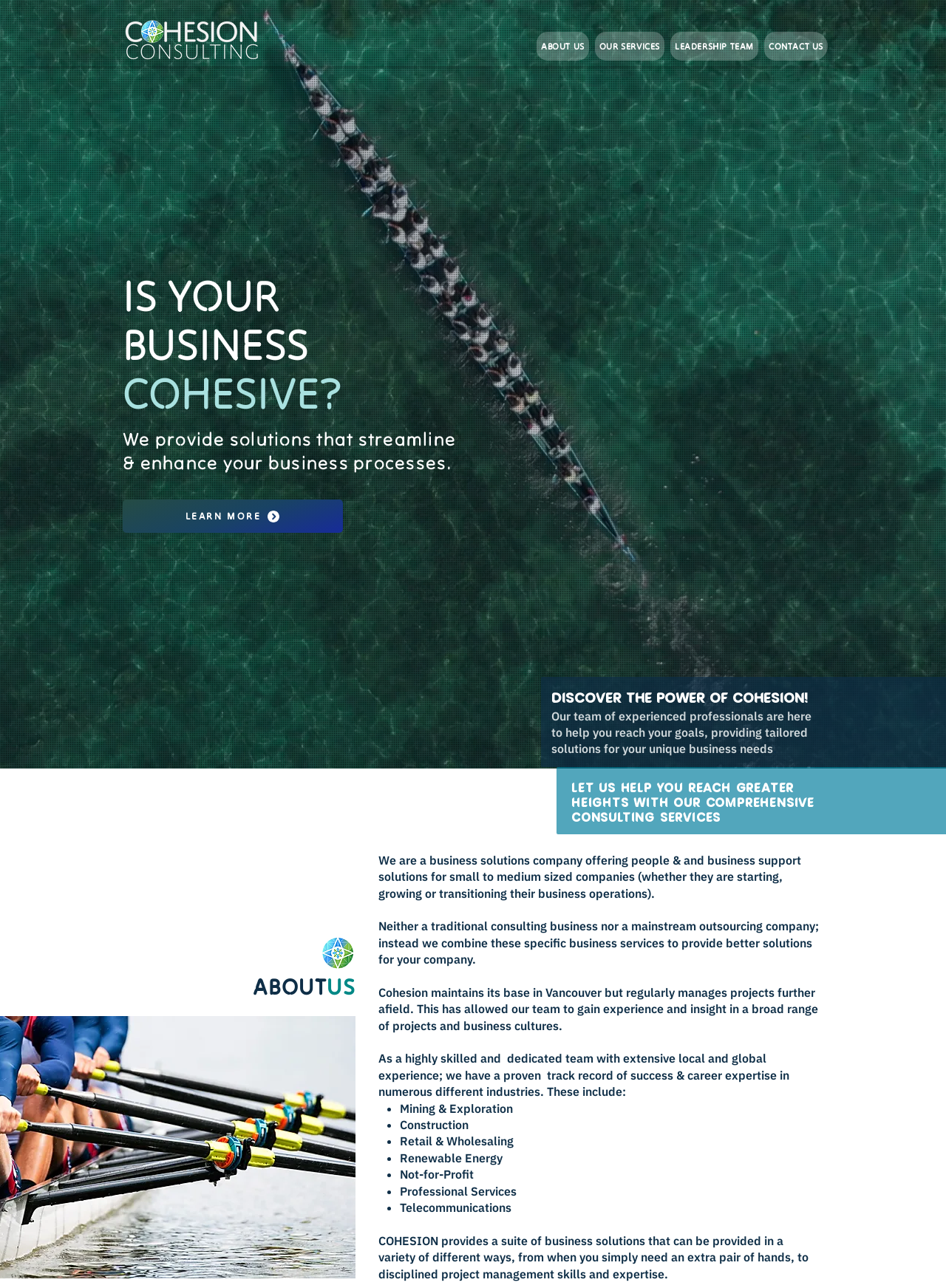Identify the webpage's primary heading and generate its text.

IS YOUR
BUSINESS
COHESIVE?